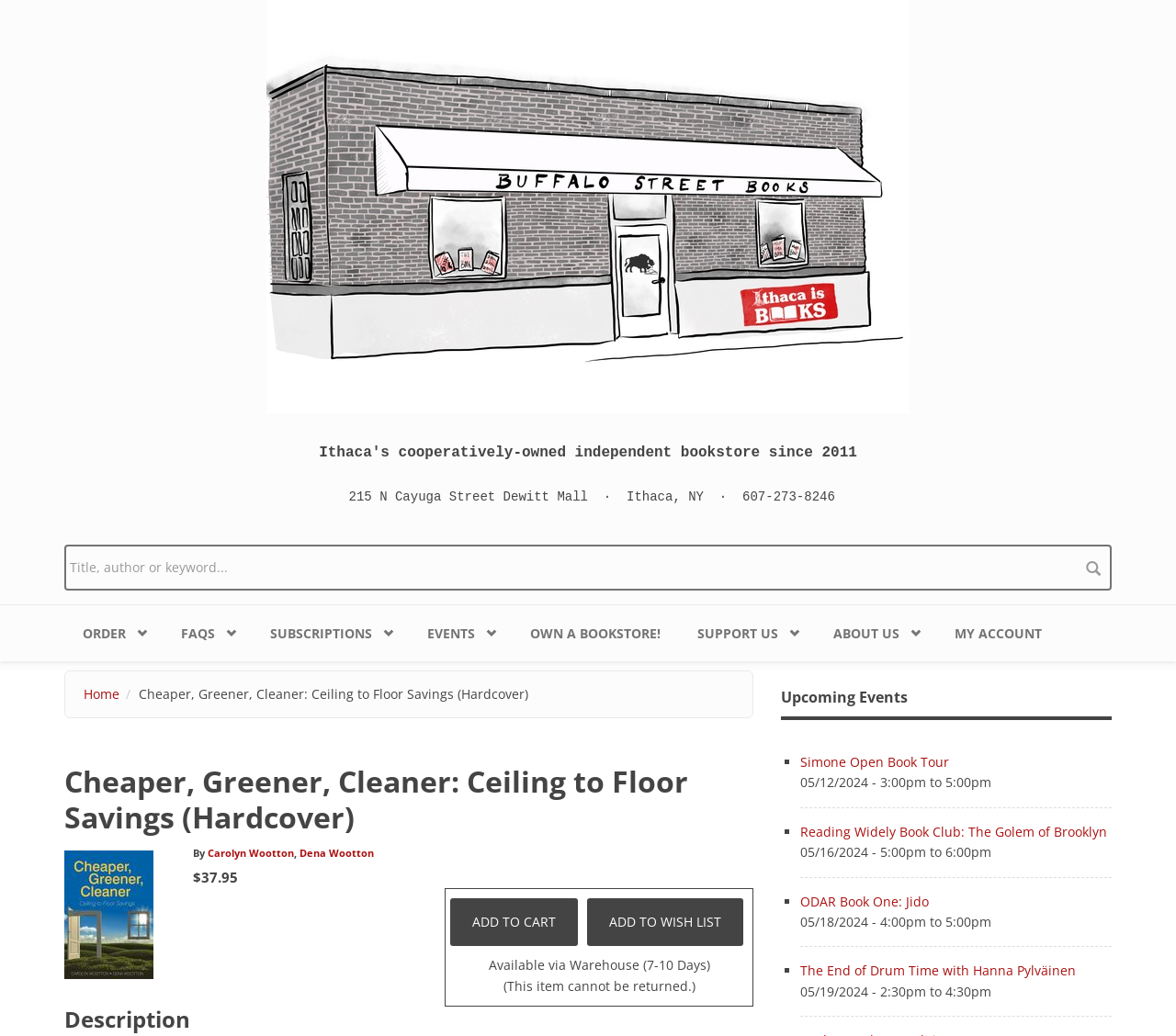What is the name of the bookstore?
Based on the visual, give a brief answer using one word or a short phrase.

Buffalo Street Books